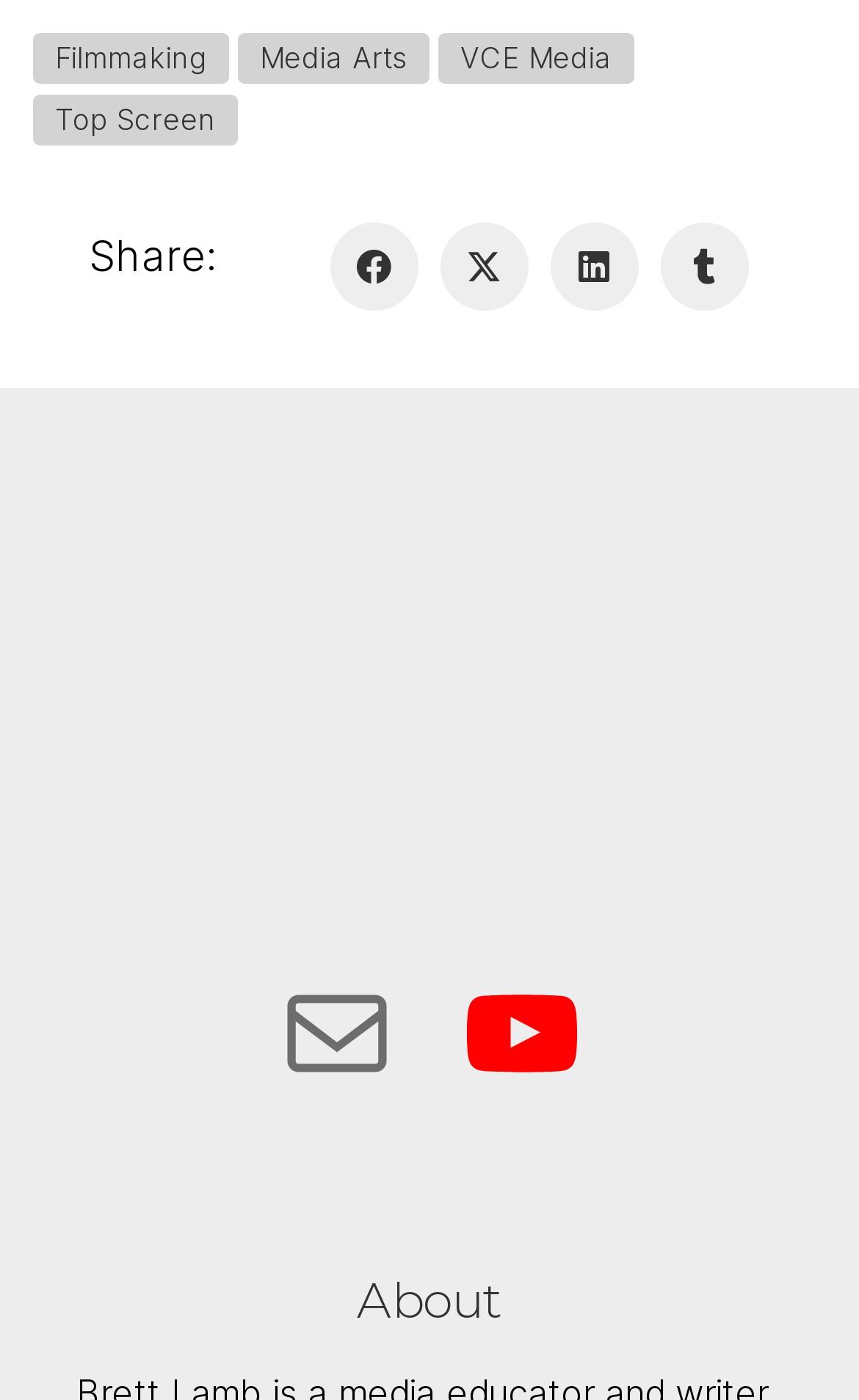Please specify the bounding box coordinates of the region to click in order to perform the following instruction: "Share on Facebook".

[0.384, 0.16, 0.487, 0.222]